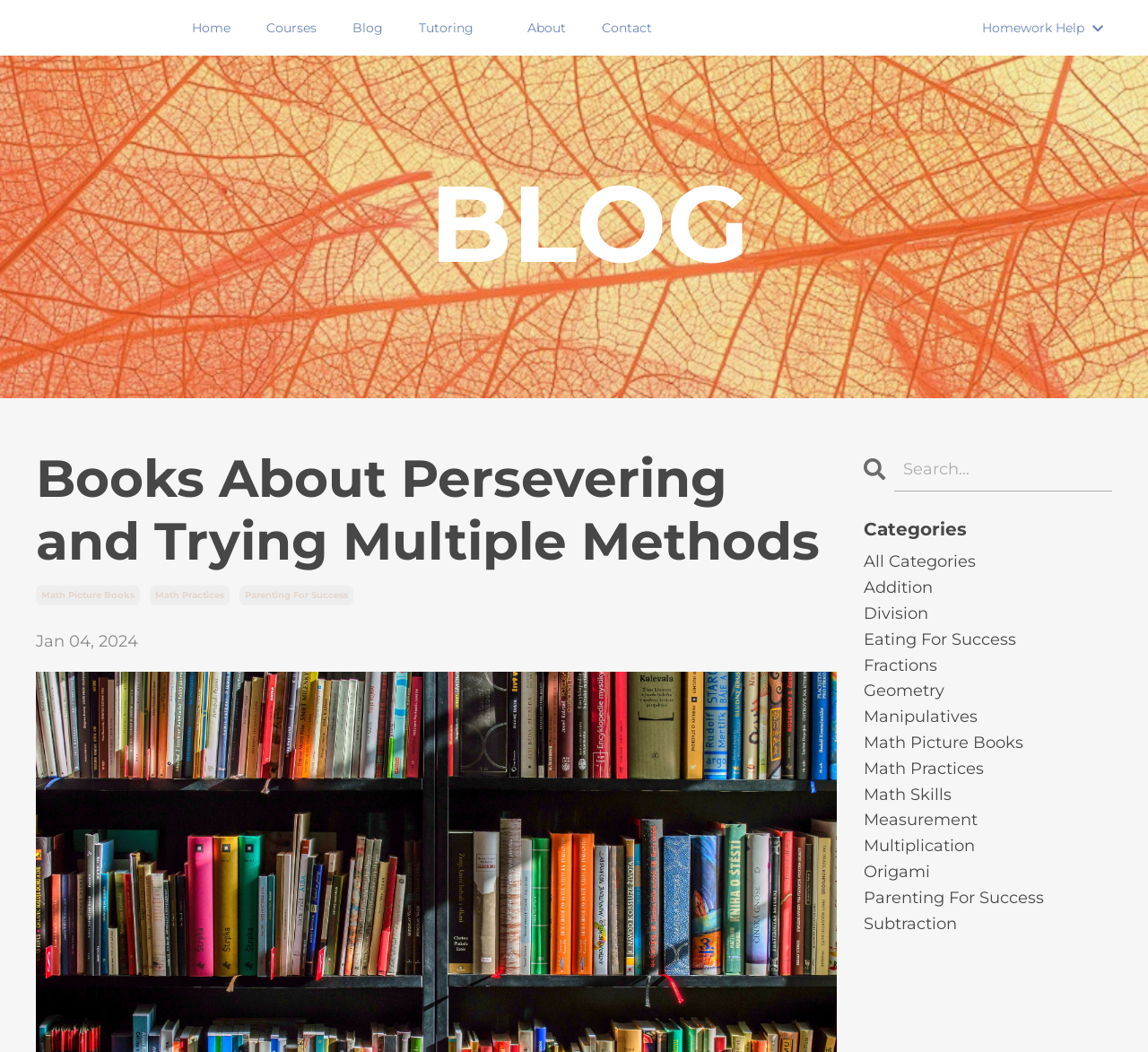What is the icon next to the 'Homework Help' link? Please answer the question using a single word or phrase based on the image.

